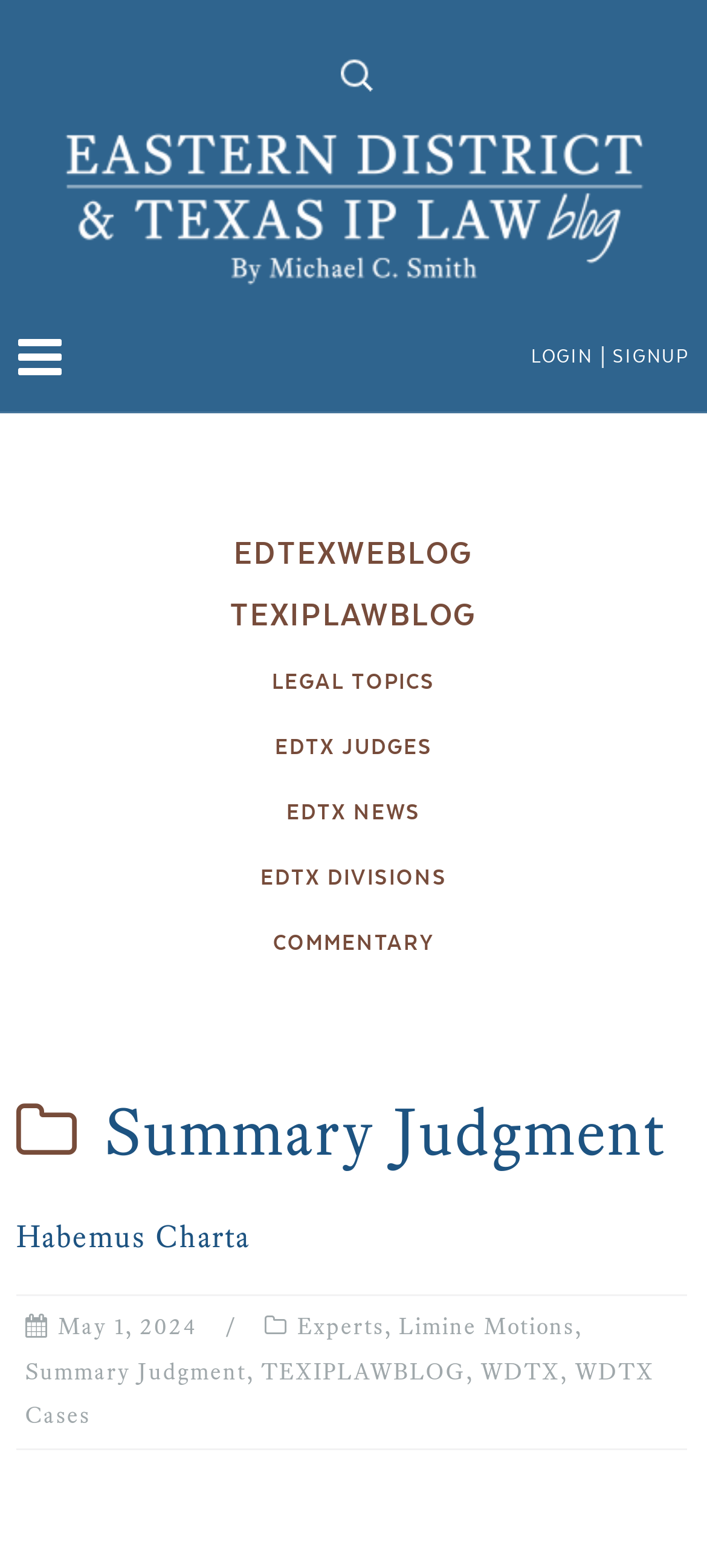Pinpoint the bounding box coordinates of the clickable area needed to execute the instruction: "visit the EDTDWEBLOG page". The coordinates should be specified as four float numbers between 0 and 1, i.e., [left, top, right, bottom].

[0.331, 0.334, 0.669, 0.373]